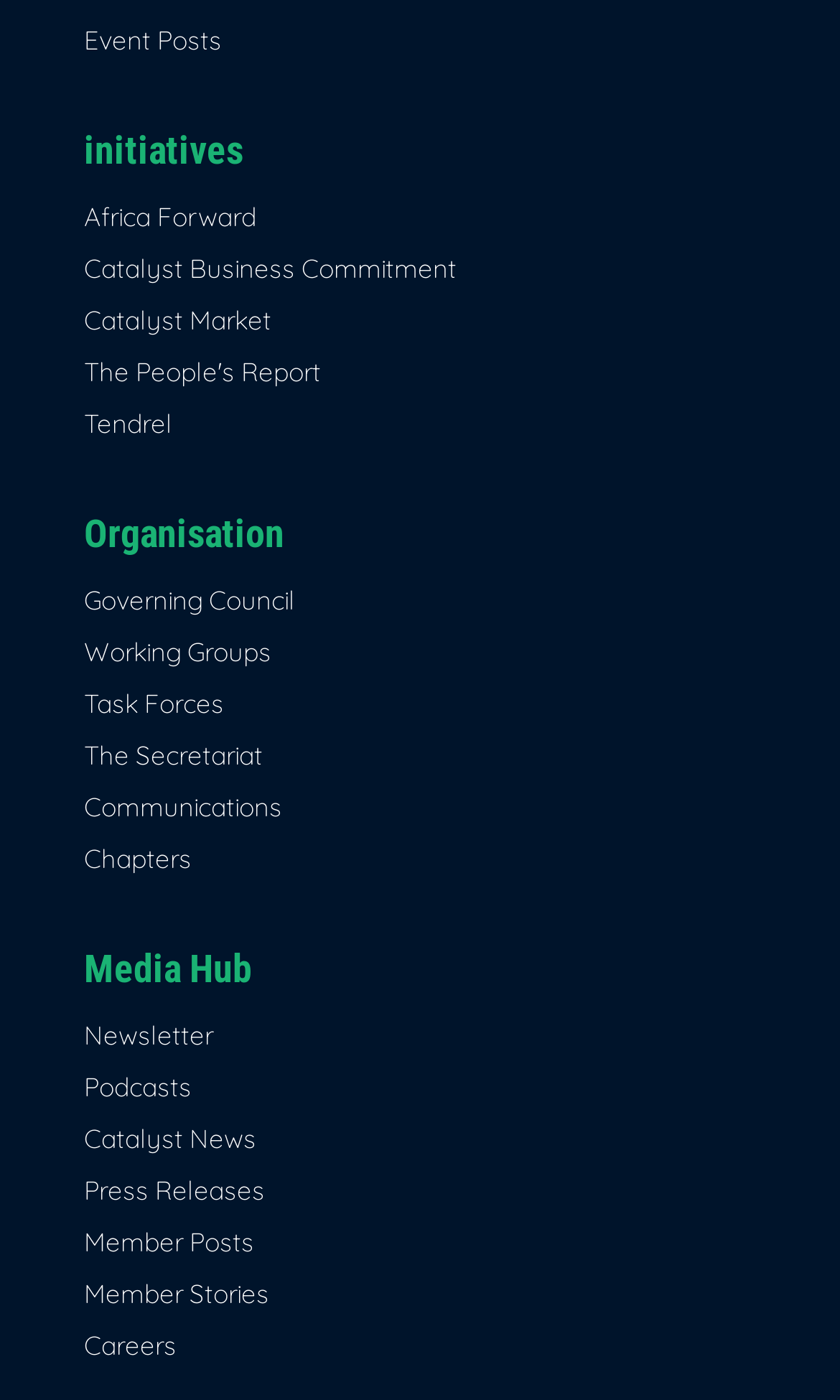Provide a short answer to the following question with just one word or phrase: How many links are under 'initiatives'?

5